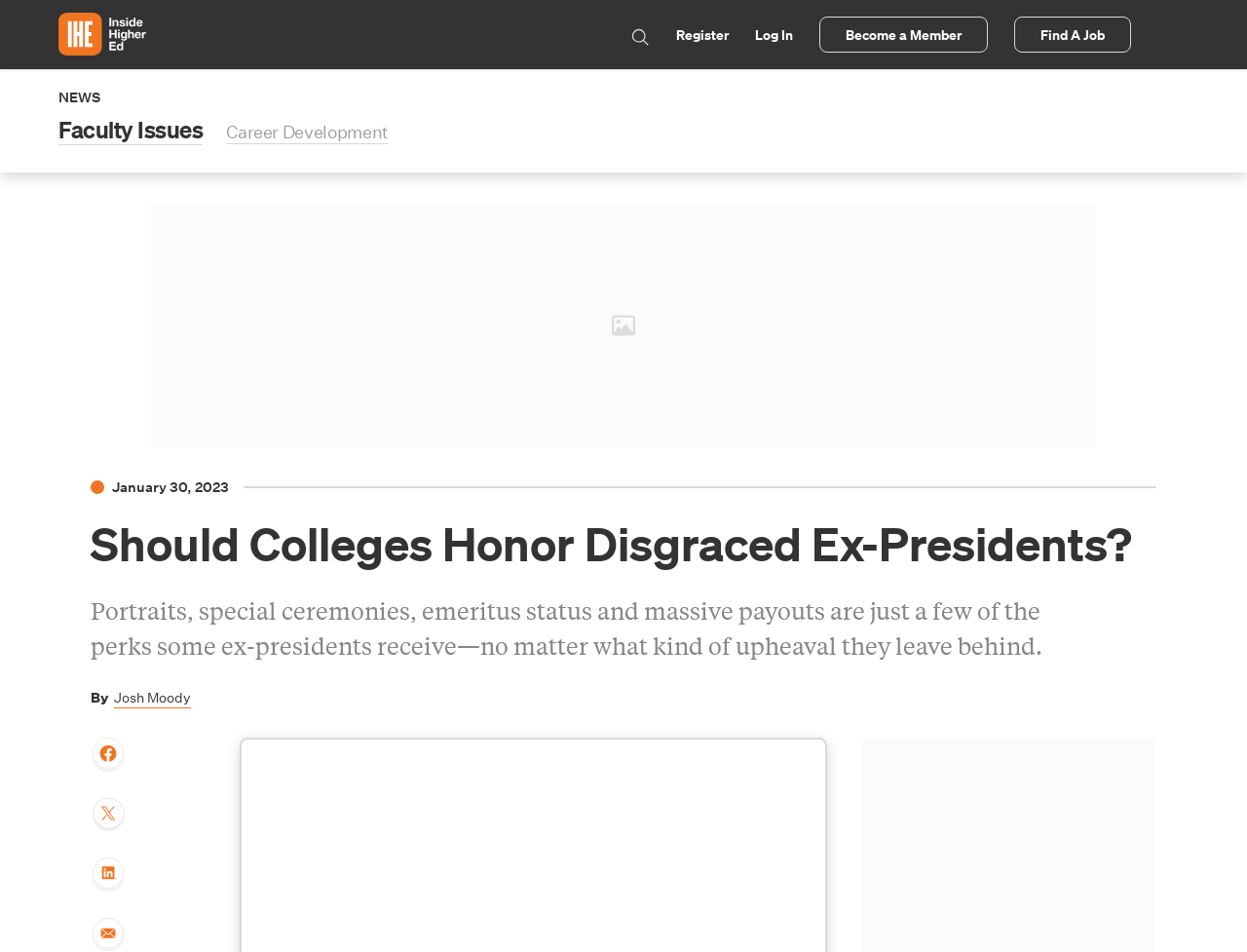Construct a comprehensive caption that outlines the webpage's structure and content.

The webpage appears to be an article page, with a focus on a specific topic. At the top left, there is a navigation menu with links to "Home", "Search", "Register", "Log In", "Become a Member", and "Find A Job". Below this menu, there are links to different categories, including "NEWS", "Faculty Issues", and "Career Development".

The main content of the page is an article with the title "Should Colleges Honor Disgraced Ex-Presidents?" in a large font. Below the title, there is a brief summary of the article, which mentions the perks that some ex-presidents receive despite leaving behind upheaval. The article is written by Josh Moody, and his name is linked to his profile or other articles he has written.

To the right of the article title, there are social media sharing links, including Facebook, Twitter, LinkedIn, and email. These links are accompanied by small icons representing each platform.

Below the article summary, there is a notification indicating that the user has 5 articles left to read, and an invitation to sign up for a free account or log in to access more content. There are also links to create a free account or log in.

Overall, the webpage is well-organized, with clear headings and concise text. The layout is easy to navigate, with clear distinctions between different sections of the page.